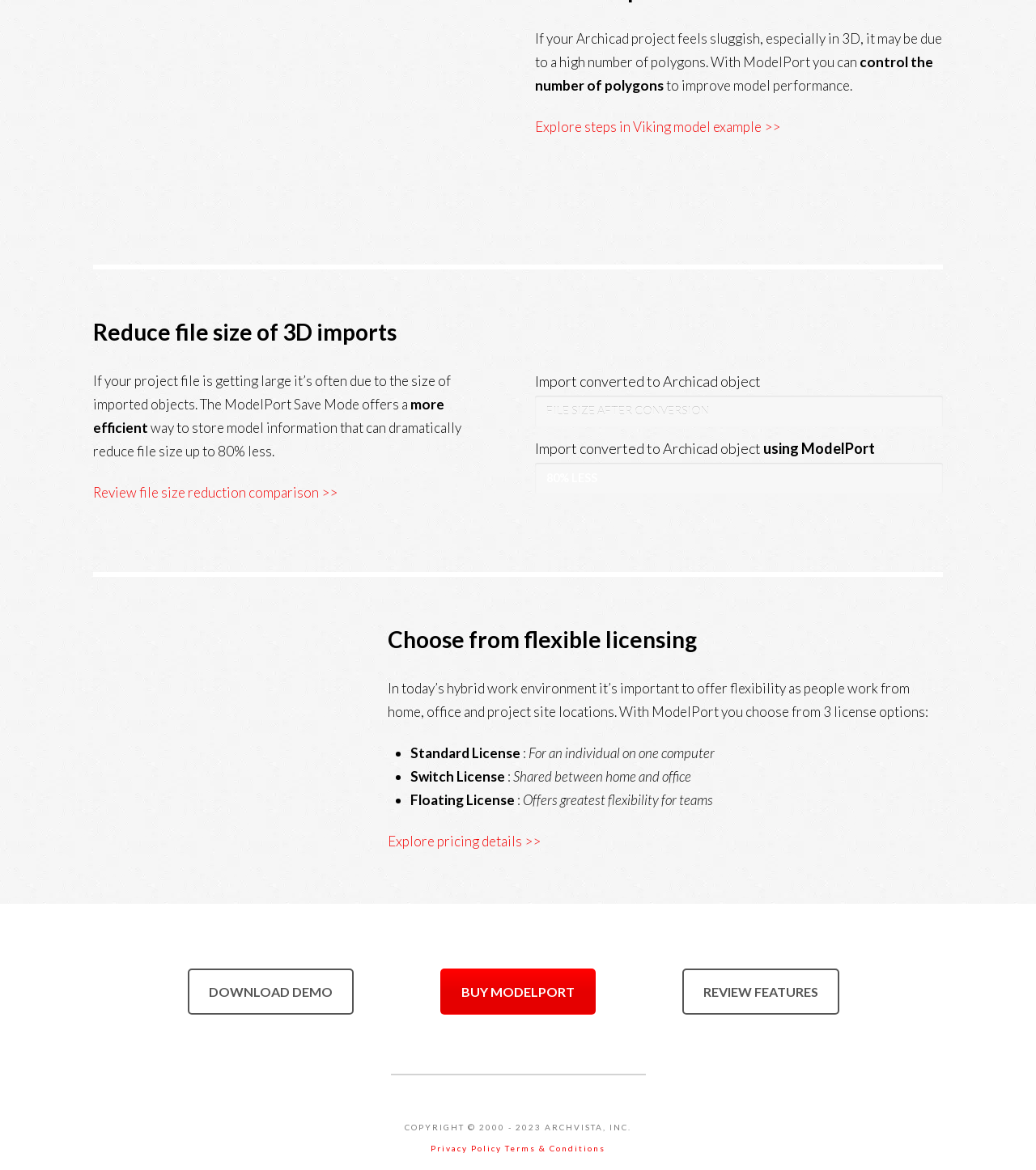What are the three license options for ModelPort?
Based on the image, provide a one-word or brief-phrase response.

Standard, Switch, Floating